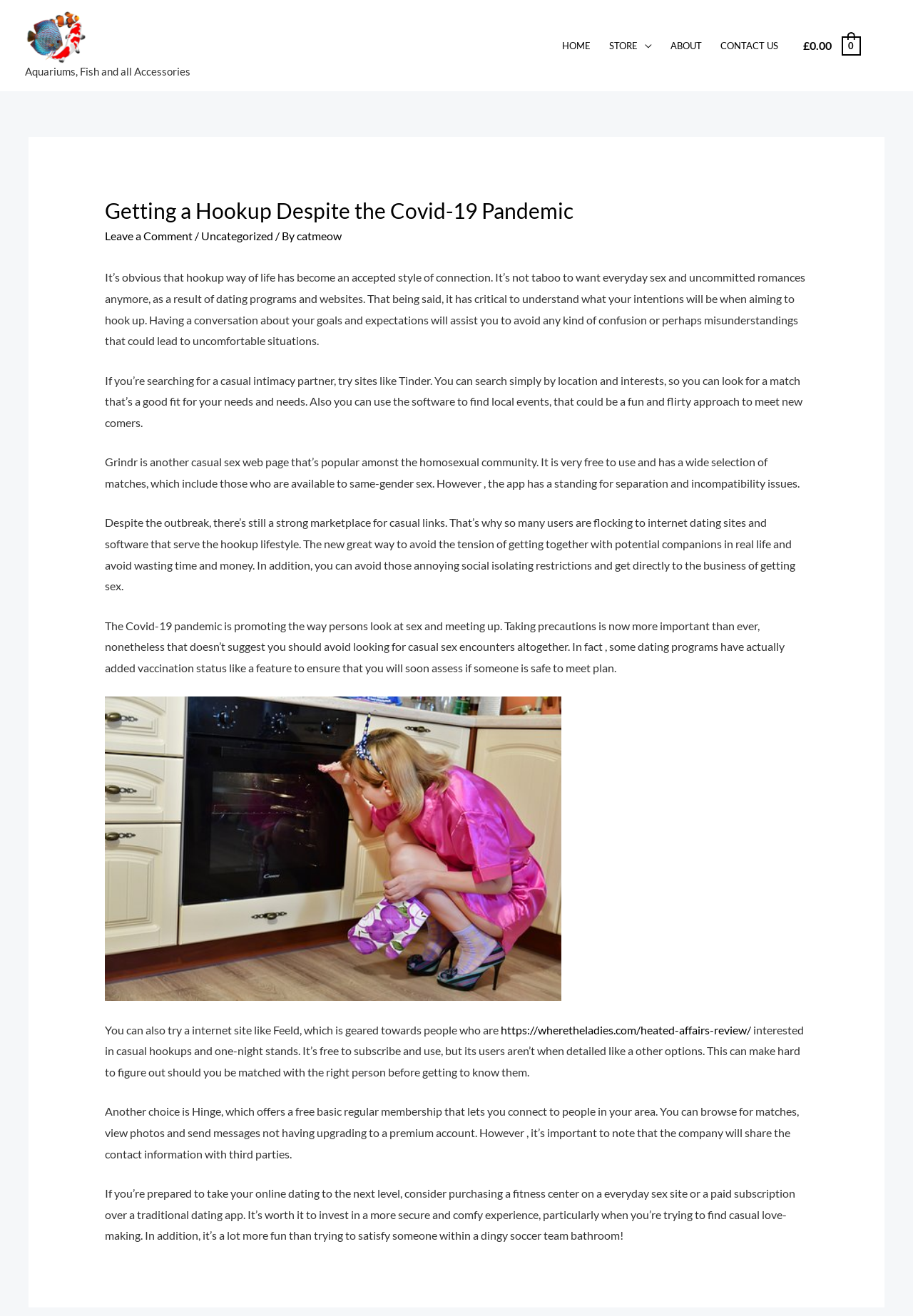What is the name of the website?
Provide an in-depth and detailed explanation in response to the question.

The name of the website can be found in the top-left corner of the webpage, where it says 'Norbreck Aquatics' in a link format.